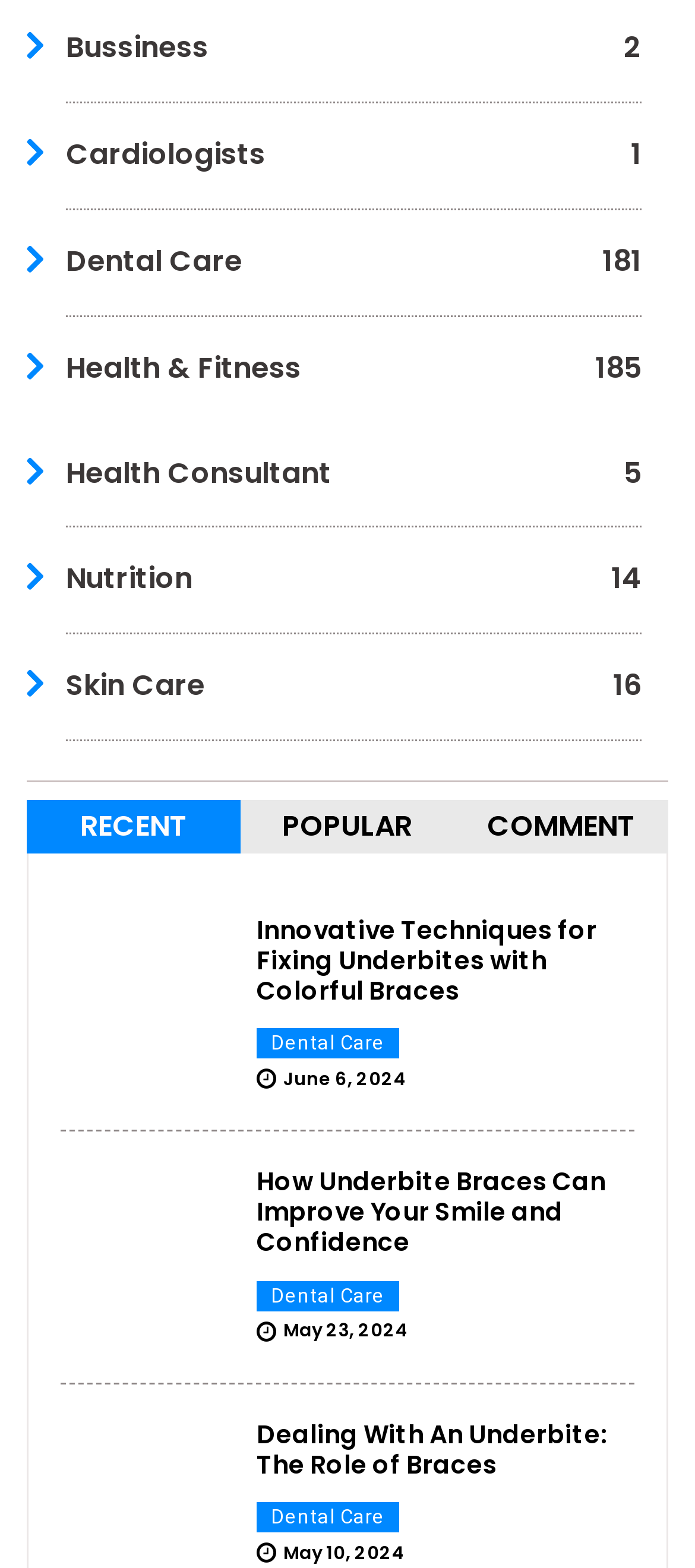Can you specify the bounding box coordinates for the region that should be clicked to fulfill this instruction: "View the 'Innovative Techniques for Fixing Underbites with Colorful Braces' article".

[0.369, 0.584, 0.913, 0.641]